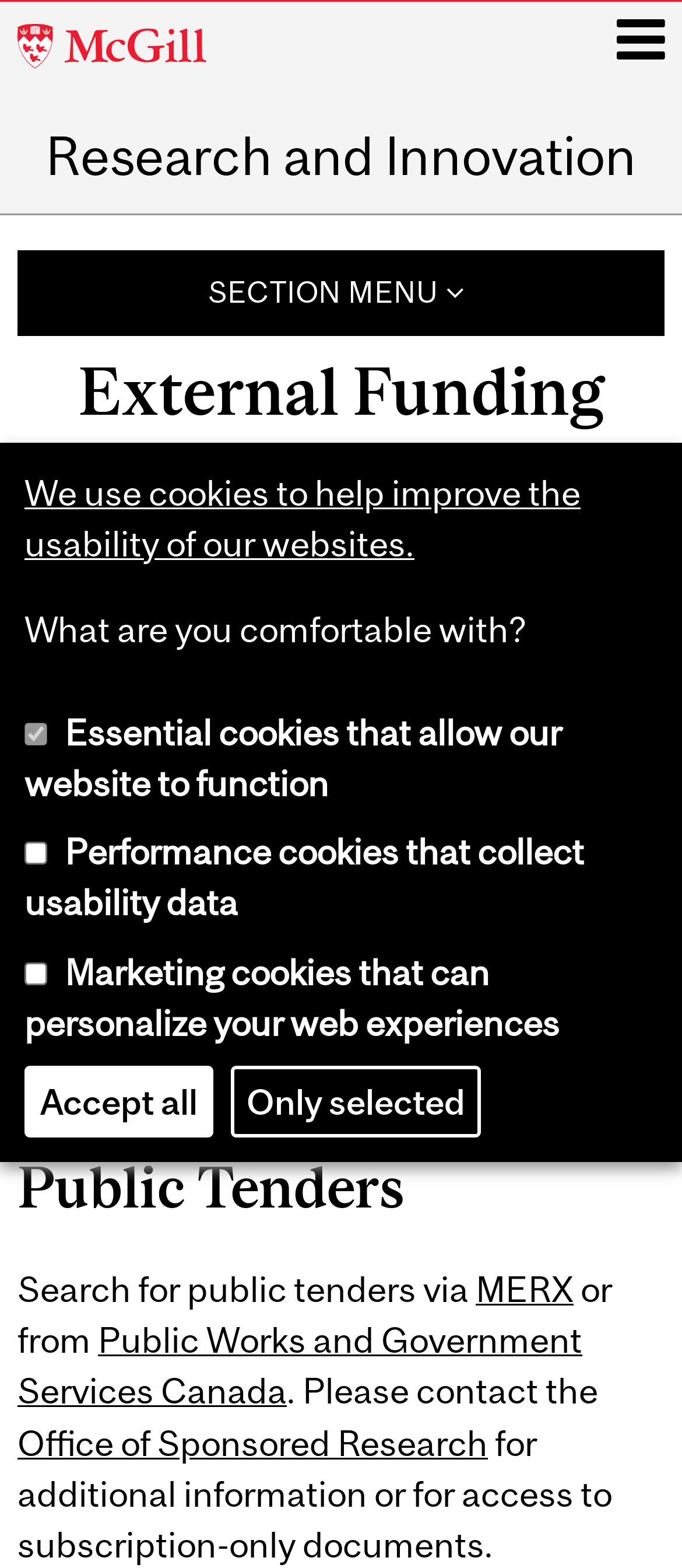Respond with a single word or short phrase to the following question: 
What is the name of the university?

McGill University